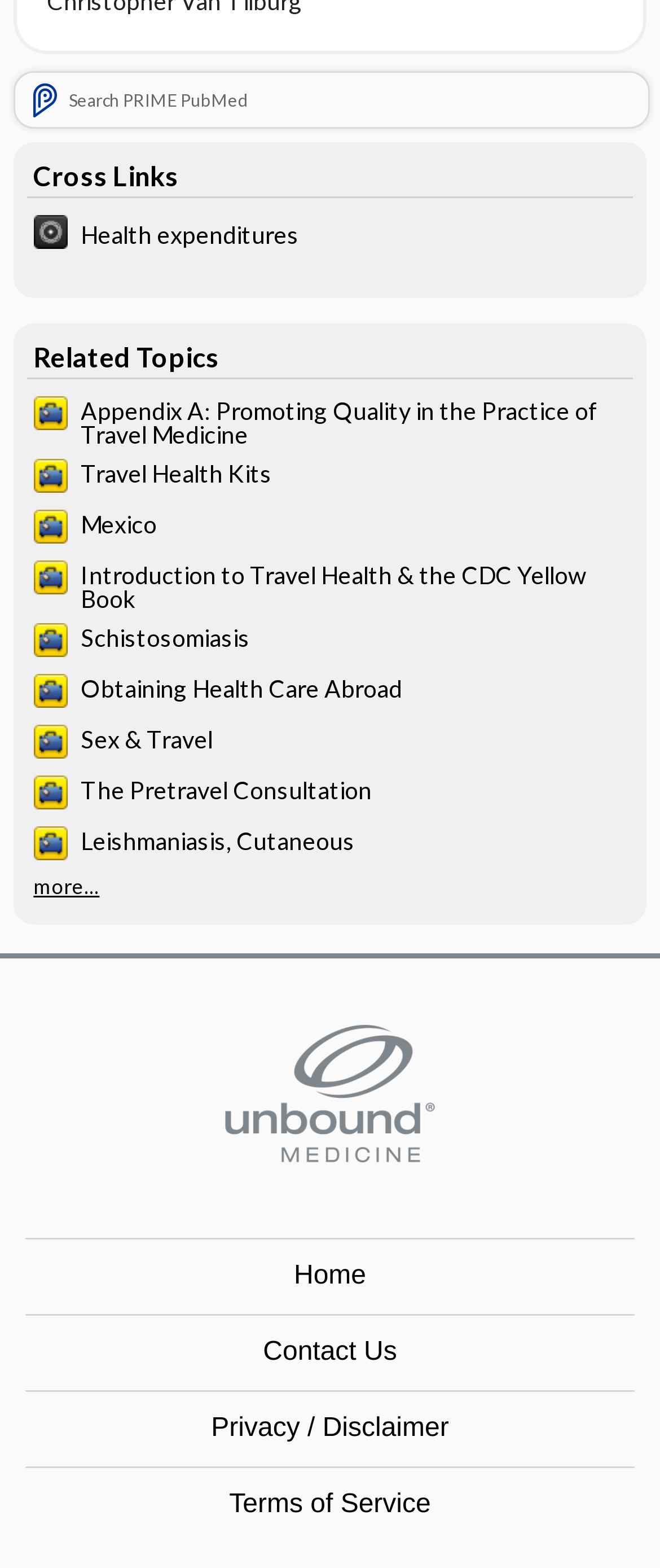Please pinpoint the bounding box coordinates for the region I should click to adhere to this instruction: "Visit The World Factbook".

[0.02, 0.133, 0.98, 0.168]